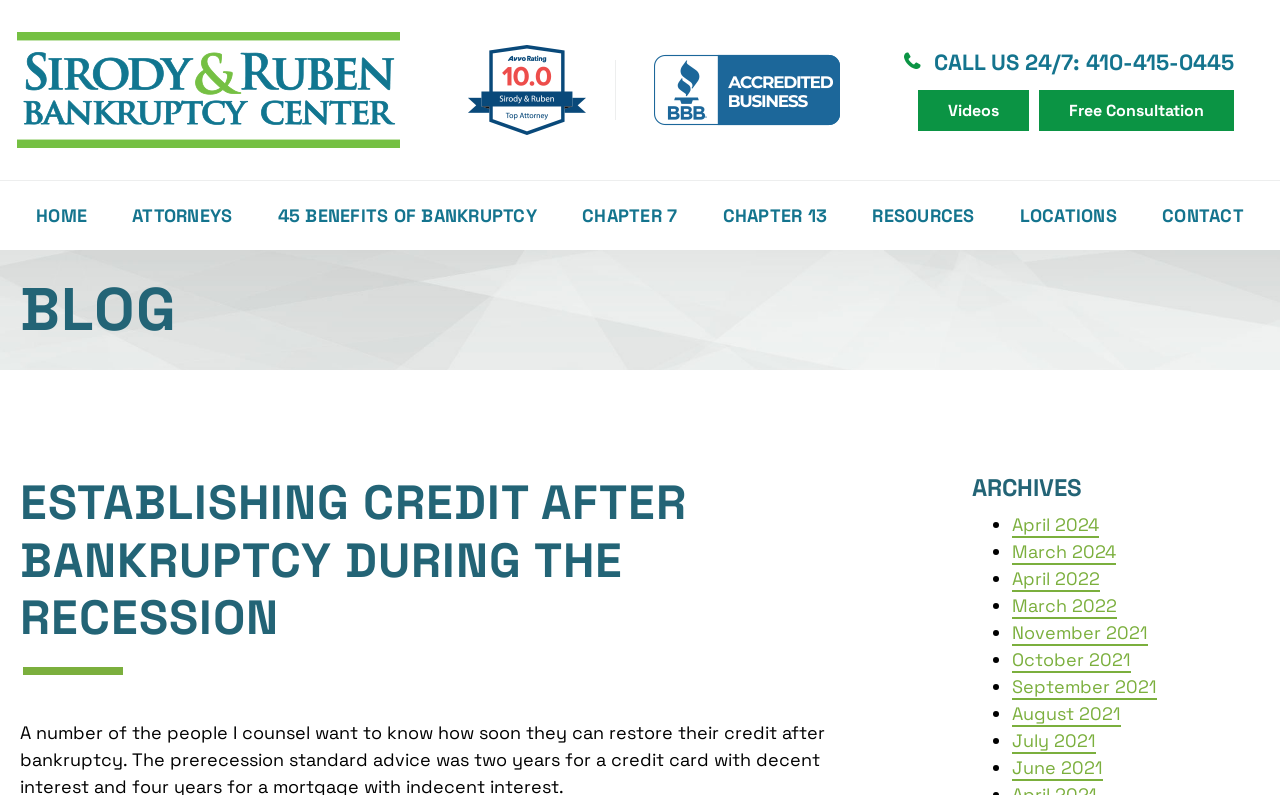Bounding box coordinates are given in the format (top-left x, top-left y, bottom-right x, bottom-right y). All values should be floating point numbers between 0 and 1. Provide the bounding box coordinate for the UI element described as: Call Us 24/7: 410-415-0445

[0.73, 0.061, 0.964, 0.113]